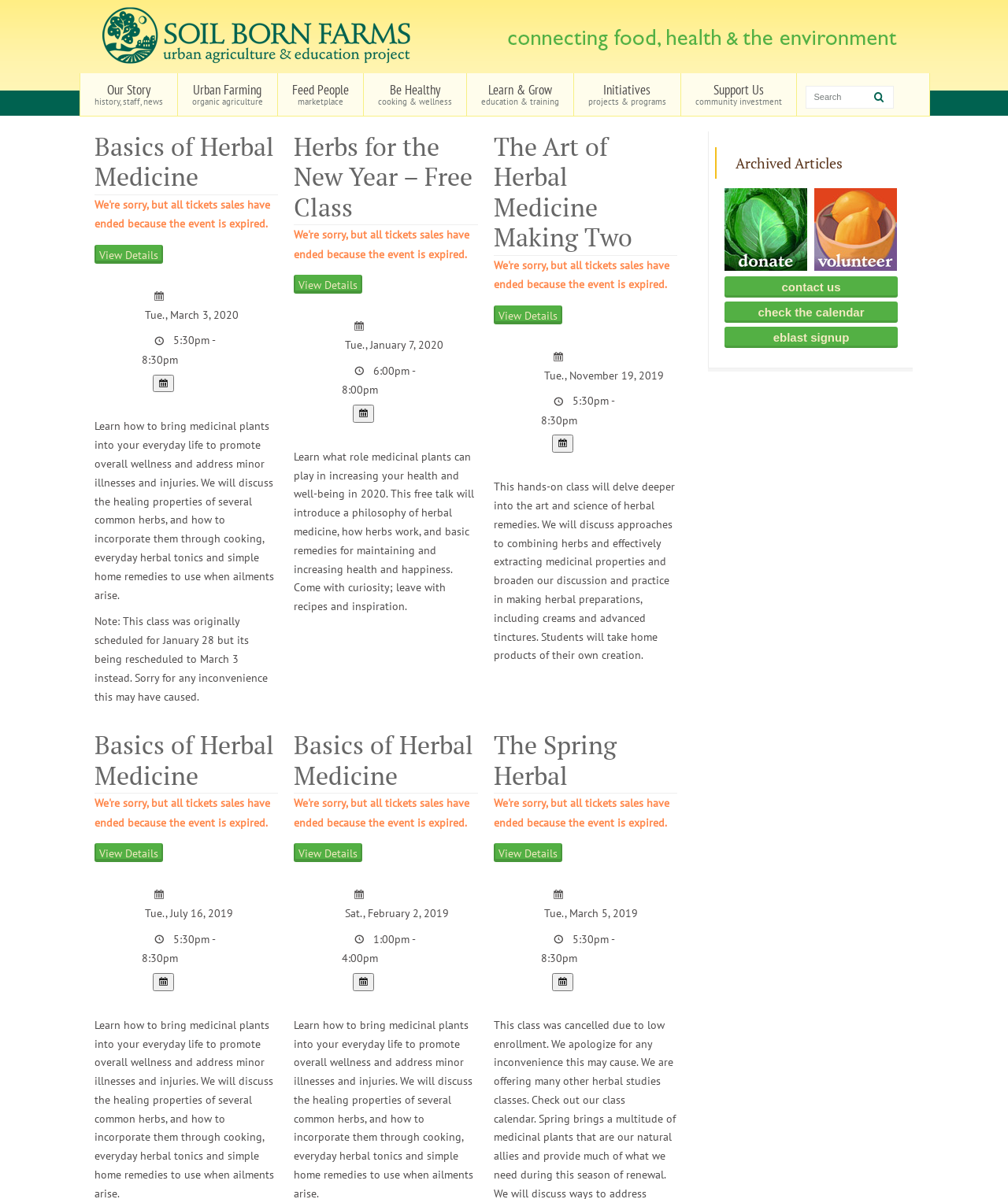Please identify the coordinates of the bounding box that should be clicked to fulfill this instruction: "Contact us".

[0.719, 0.231, 0.891, 0.248]